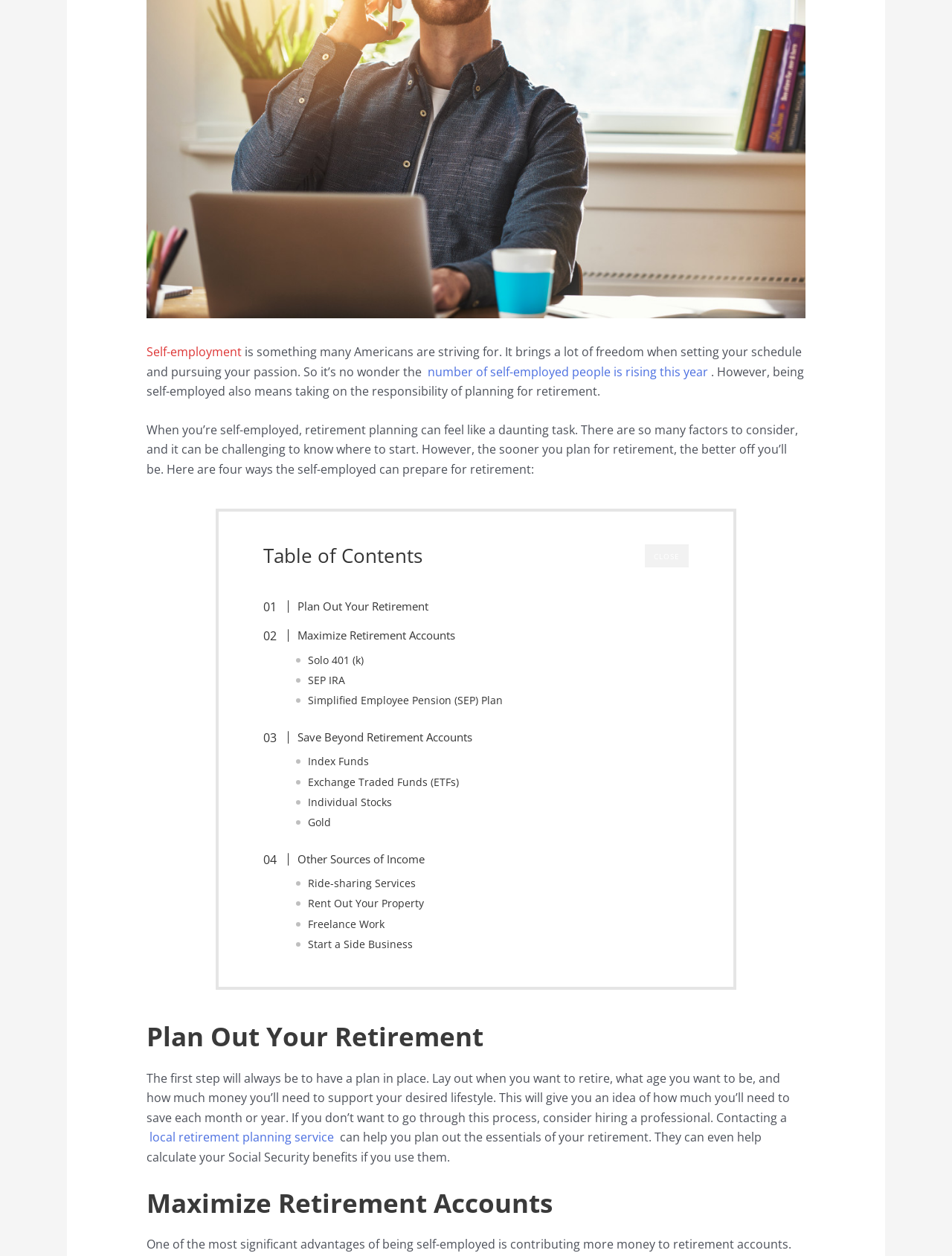Find the bounding box coordinates for the HTML element described as: "Self-employment". The coordinates should consist of four float values between 0 and 1, i.e., [left, top, right, bottom].

[0.154, 0.274, 0.254, 0.287]